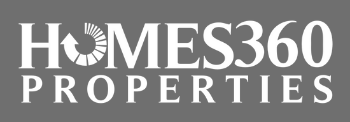Give a detailed account of the contents of the image.

The image showcases the logo of Homes360 Properties, prominently displaying the company's name in a sleek, modern font. The word "HOMES360" is featured in a bold white typeface, while "PROPERTIES" is slightly smaller, also in white, positioned beneath it. Behind the text, a subtle gray background enhances the logo's visibility. Notably, the design includes a stylized graphic element resembling a spiral staircase, suggesting movement and a forward-thinking approach. This logo reinforces Homes360's brand identity as a reliable provider of property maintenance and management services.